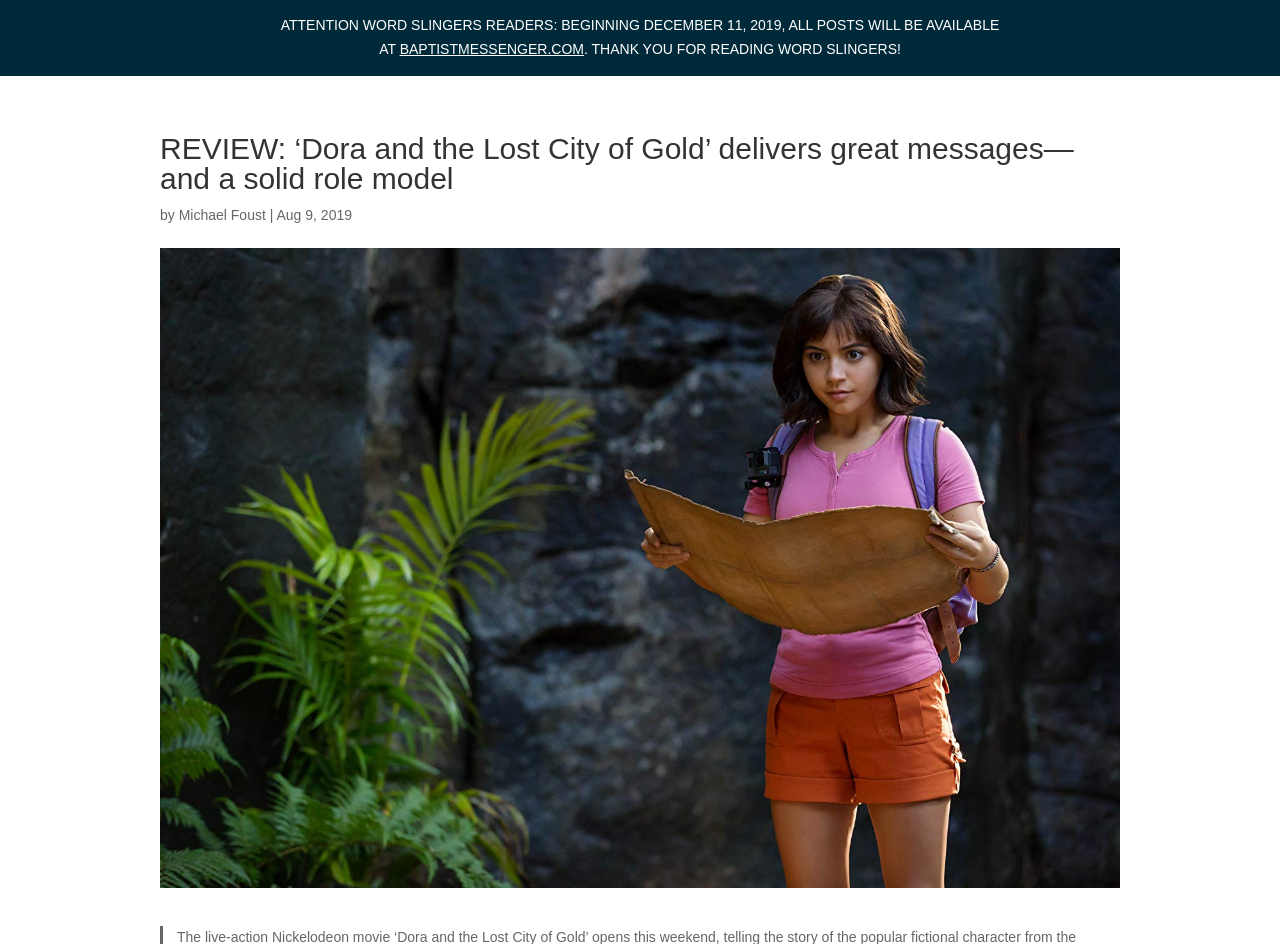Please reply to the following question using a single word or phrase: 
What is the title of the movie being reviewed?

Dora and the Lost City of Gold